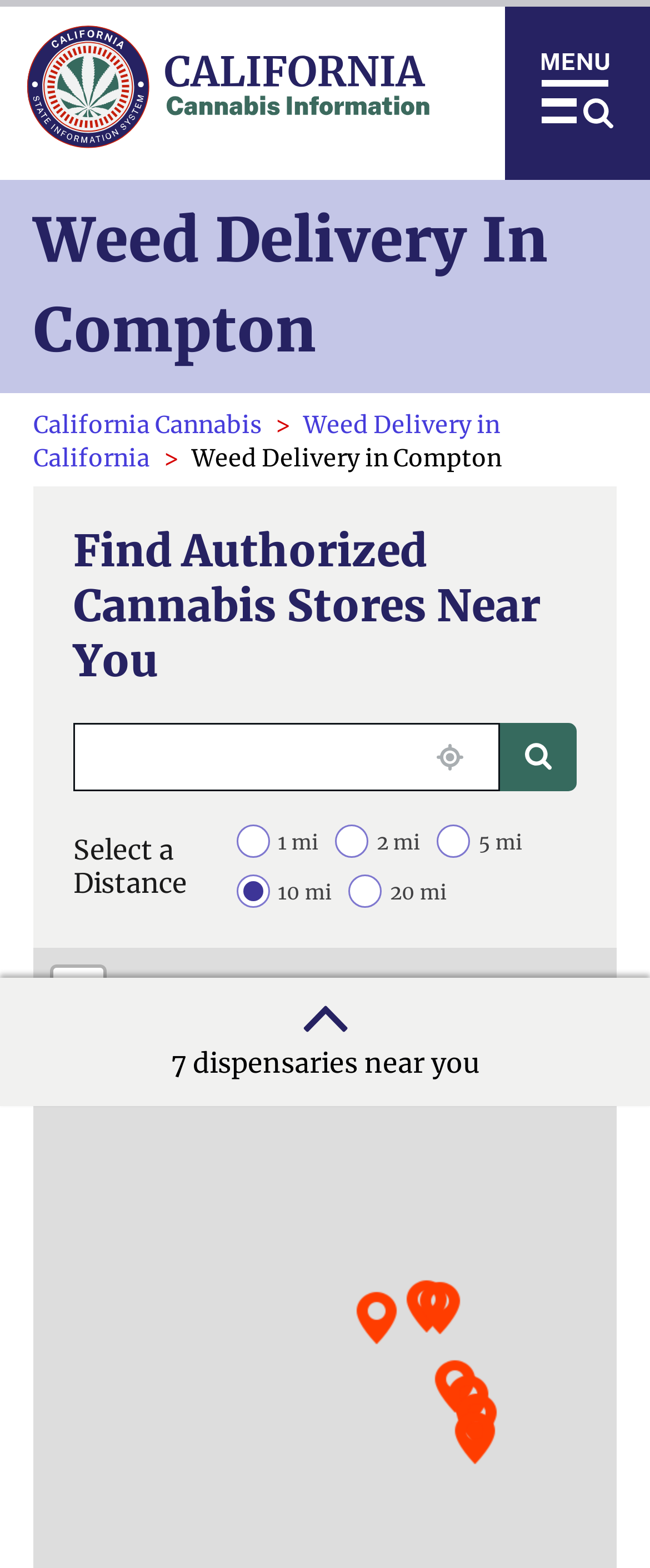Present a detailed account of what is displayed on the webpage.

The webpage is about weed delivery in Compton, California. At the top, there is a logo of "California Cannabis" with a link to the organization's website. Next to the logo, there is an "Open menu" button. Below the logo, there is a heading "Weed Delivery In Compton" followed by a link to "California Cannabis" and another link to "Weed Delivery in California". 

On the left side of the page, there is a search bar with a "Location" button and a "Search" button. Below the search bar, there are options to select a distance, including 1 mile, 2 miles, 5 miles, 10 miles, and 20 miles. 

On the right side of the page, there is a section that displays the search results. It shows 9 dispensaries near the user's location, with each dispensary listed with its name, distance, rating, and address. The first dispensary listed is "Airfield Supply Co." with a rating of 4.7 out of 5 stars, located 3.67 miles away. The dispensary's address and phone number are also provided, along with its business hours. 

There are also several buttons and images scattered throughout the page, including a "Marker" button, a "Zoom in" button, and a "Zoom out" button, which are likely used for navigating a map.